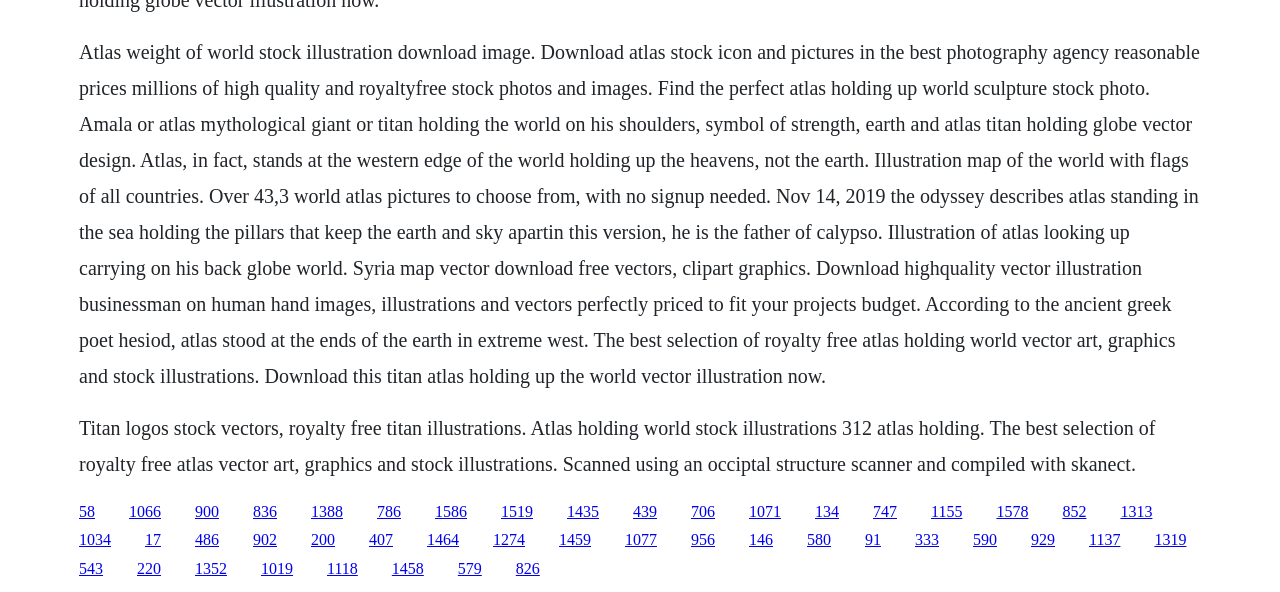Using the image as a reference, answer the following question in as much detail as possible:
What is the mythological context of Atlas in this webpage?

According to the webpage, Atlas is depicted as a mythological figure holding the world, which is a common representation of Atlas in Greek mythology. The webpage also mentions that Atlas stood at the western edge of the world, holding up the heavens, not the earth.